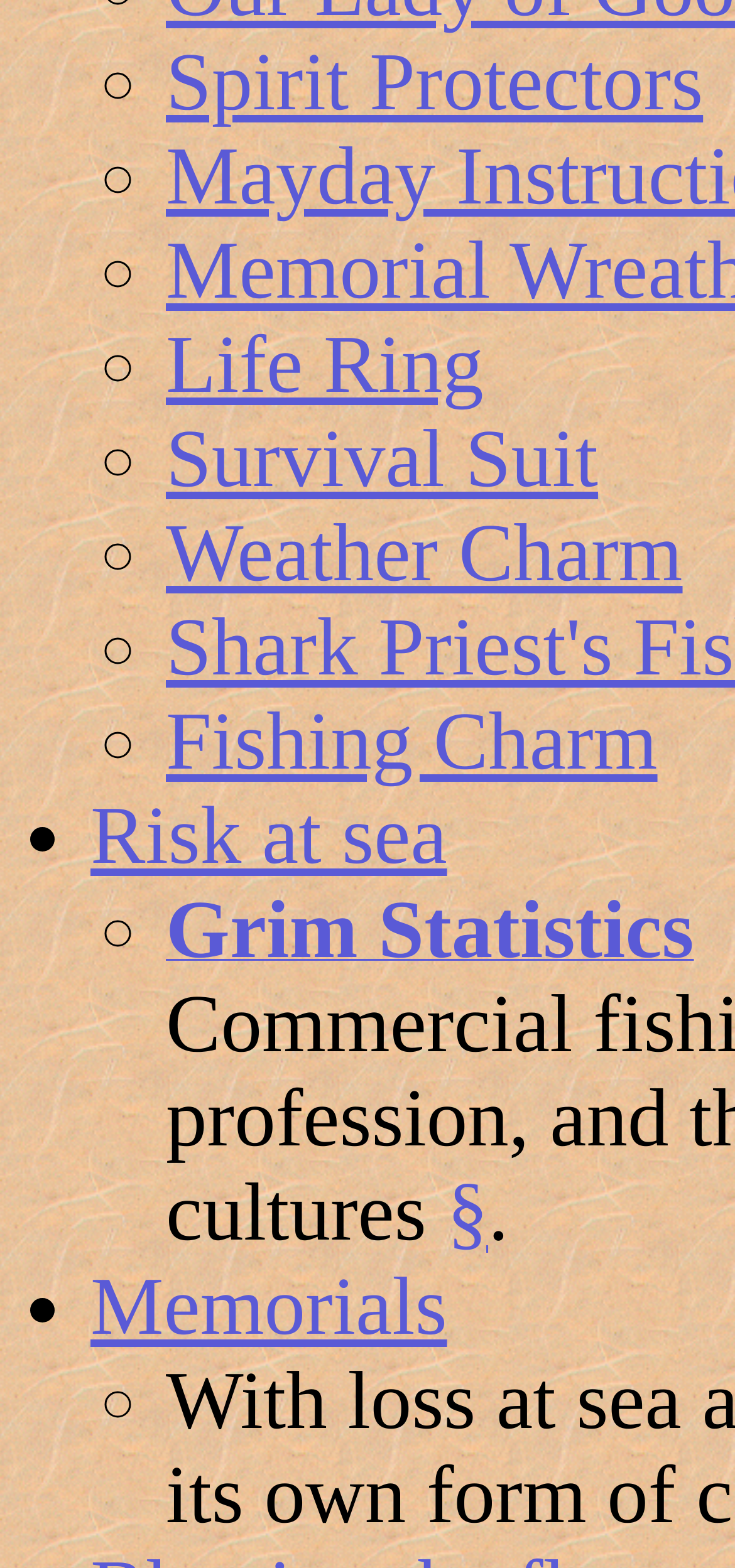Specify the bounding box coordinates of the region I need to click to perform the following instruction: "View Life Ring". The coordinates must be four float numbers in the range of 0 to 1, i.e., [left, top, right, bottom].

[0.226, 0.204, 0.658, 0.262]